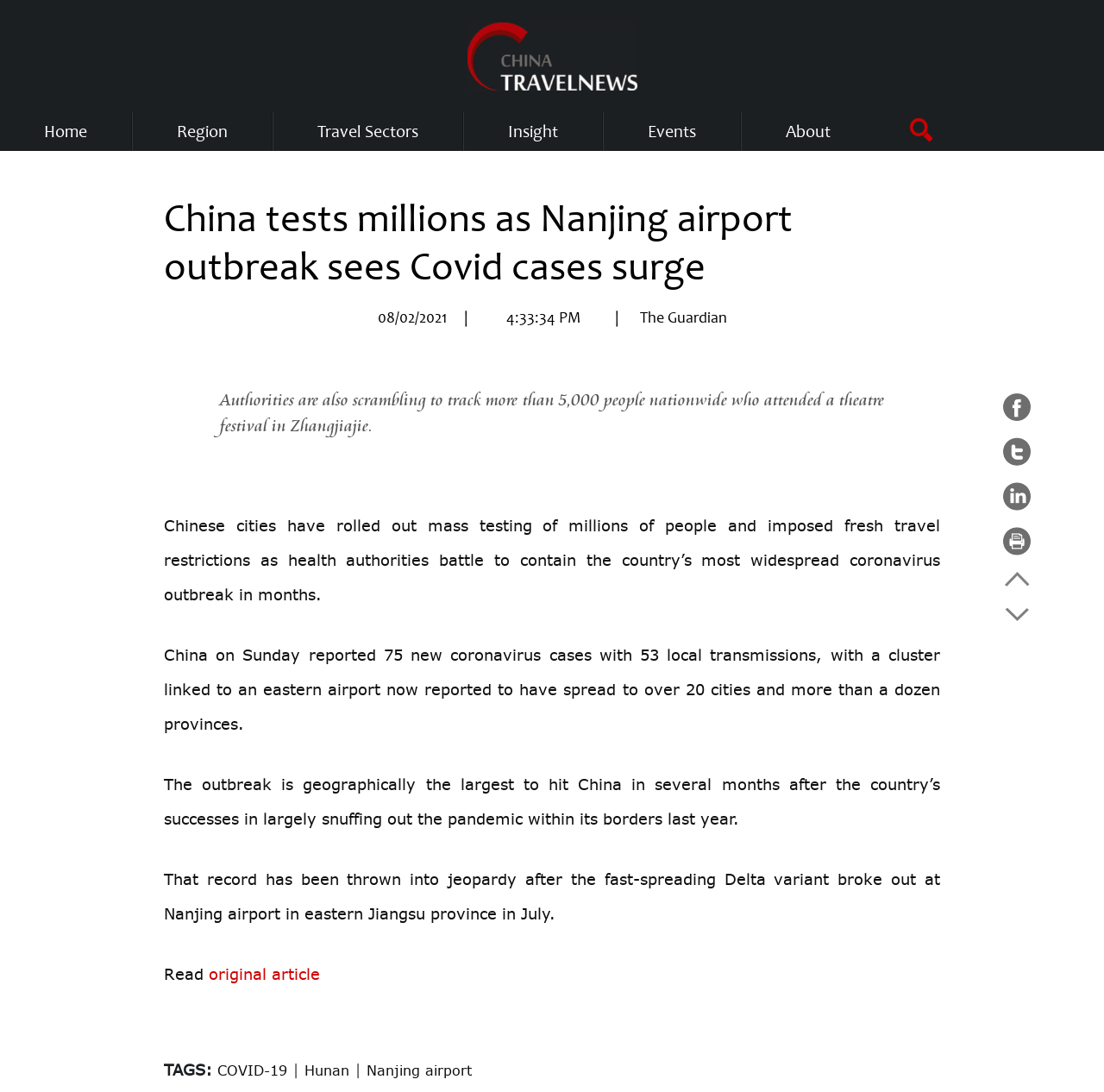How many new coronavirus cases were reported in China on Sunday?
Based on the image, provide a one-word or brief-phrase response.

75